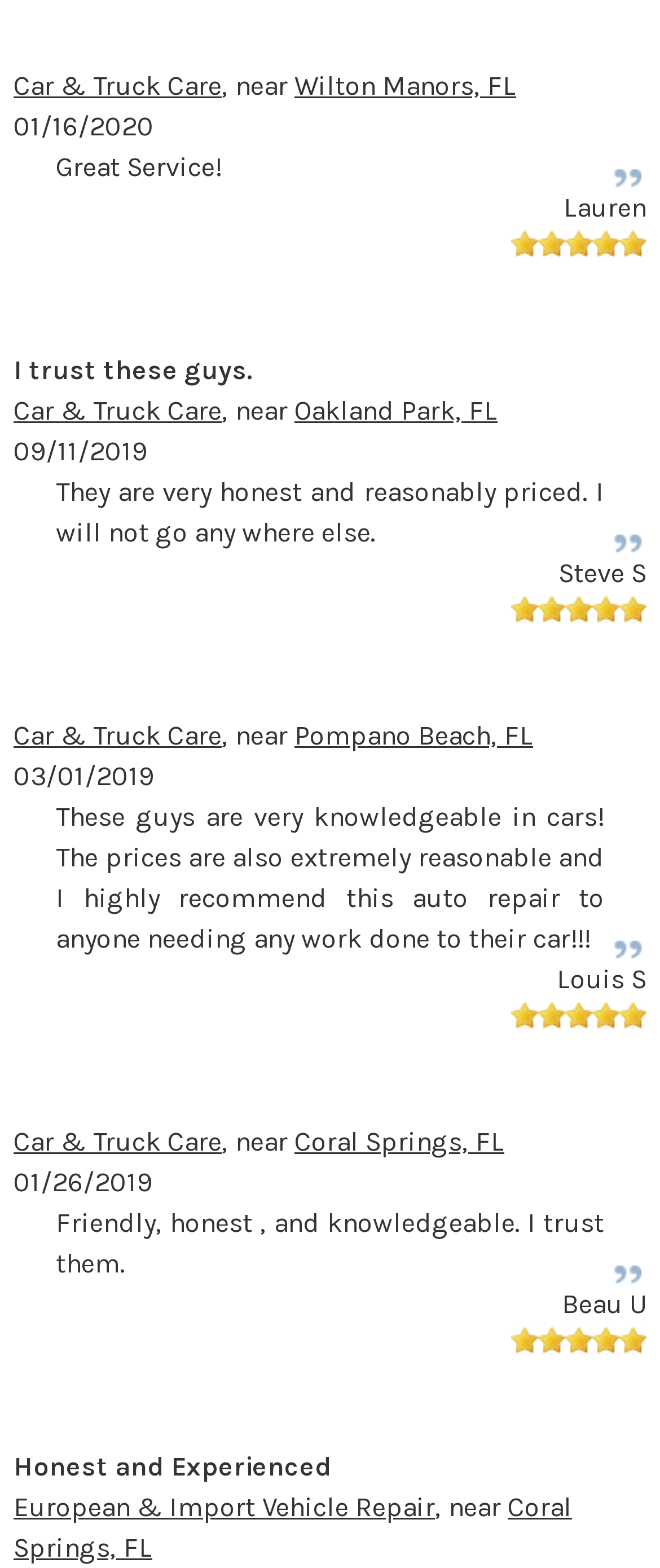Please locate the bounding box coordinates of the element that needs to be clicked to achieve the following instruction: "Click on 'Car & Truck Care'". The coordinates should be four float numbers between 0 and 1, i.e., [left, top, right, bottom].

[0.021, 0.044, 0.336, 0.064]